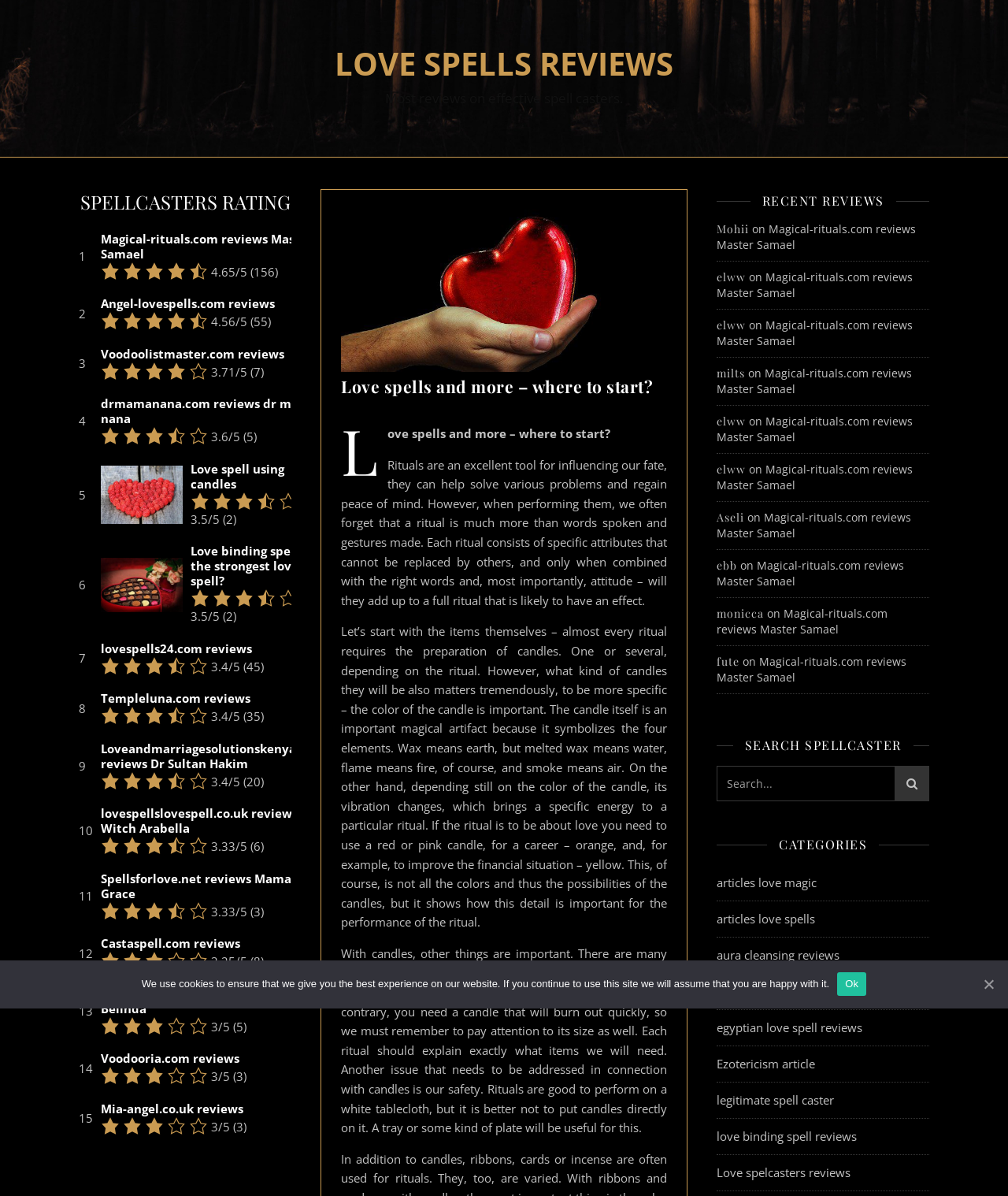Locate the bounding box of the UI element described in the following text: "Home".

None